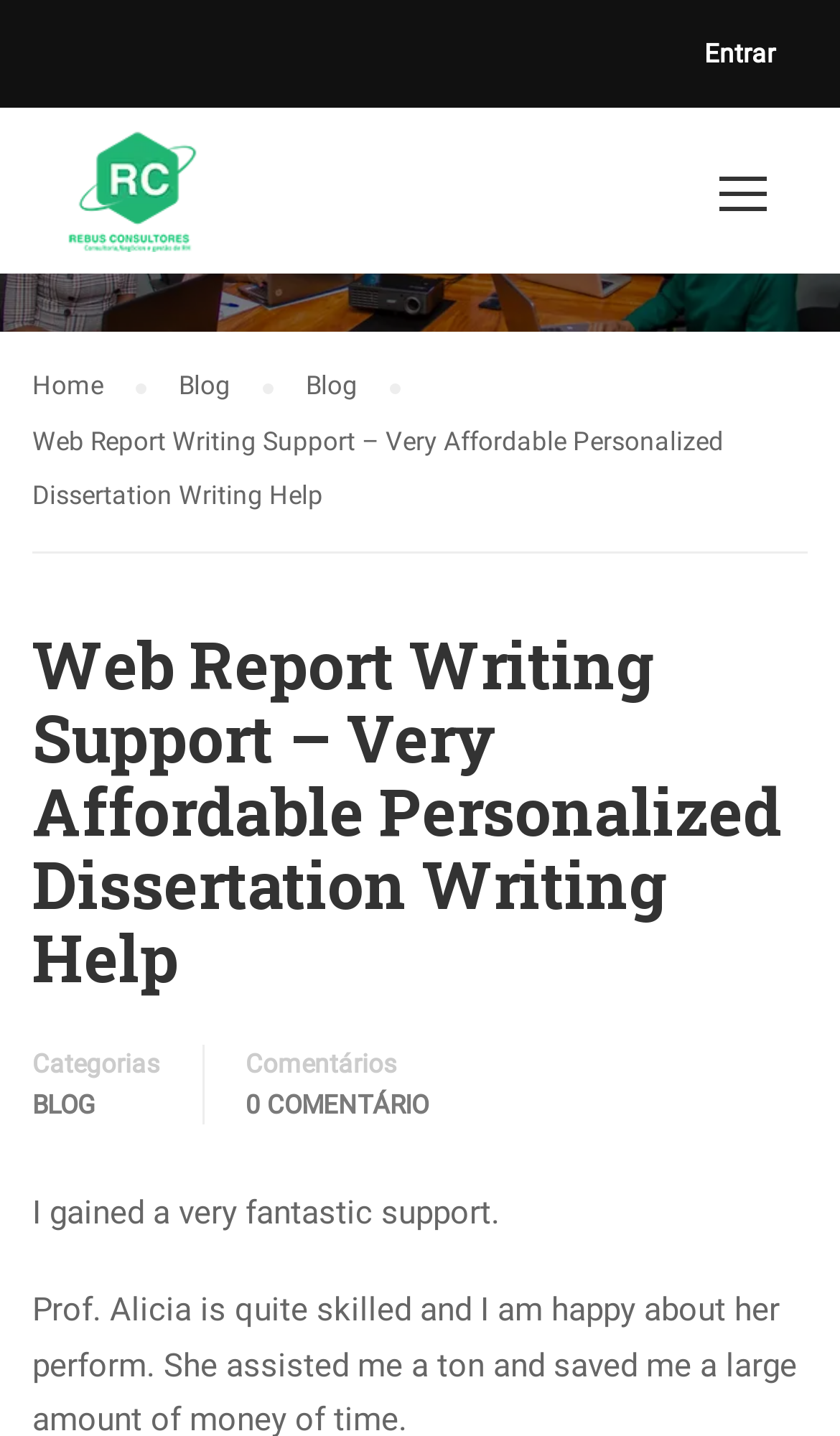Describe all the key features and sections of the webpage thoroughly.

The webpage is about Web Report Writing Support and Dissertation Writing Help, with a focus on Cursos Online. At the top-right corner, there is a link to "Entrar" (meaning "Enter" in Spanish). Below this, there is a layout table that spans most of the page's width. Within this table, there is a link to "Cursos Online" accompanied by an image, positioned at the top-left corner.

Above the layout table, there is a heading that reads "BLOG". Below this, there are three links in a row: "Home", "Blog", and another "Blog". These links are positioned near the top of the page.

Further down, there is a generic element that displays the webpage's title, "Web Report Writing Support – Very Affordable Personalized Dissertation Writing Help". This element takes up most of the page's width and is positioned near the top-center of the page.

Below the title, there is a header section that spans the entire page width. Within this section, there is a heading that repeats the webpage's title. Below this, there are two columns of text. The left column contains the text "Categorias" and a link to "BLOG". The right column contains the text "Comentários" and a link to "0 COMENTÁRIO".

At the bottom of the page, there is a static text element that reads, "I gained a very fantastic support." This text is positioned near the bottom-left corner of the page.